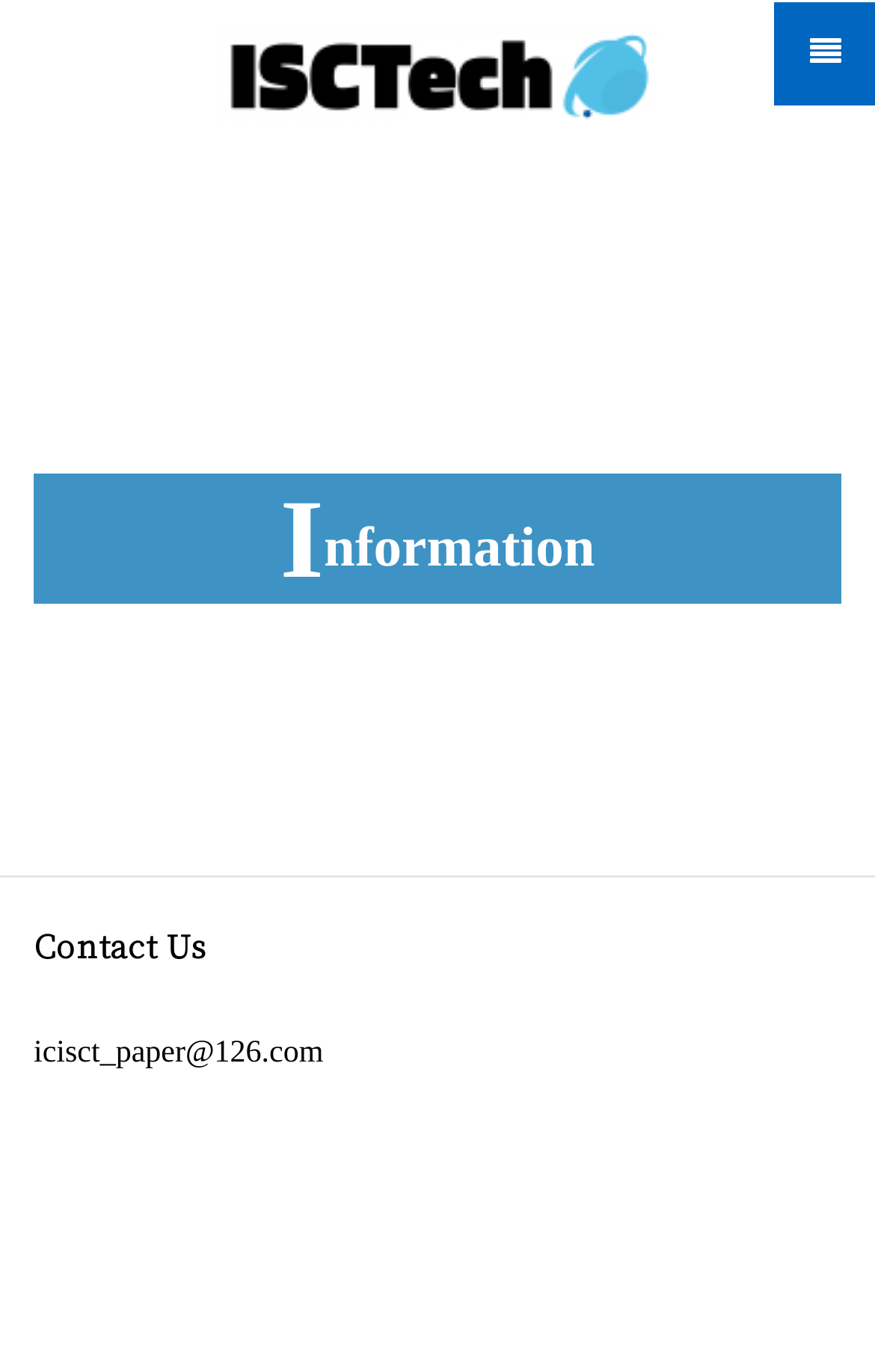What is the name of the organization?
Please answer the question with a single word or phrase, referencing the image.

ISCTech